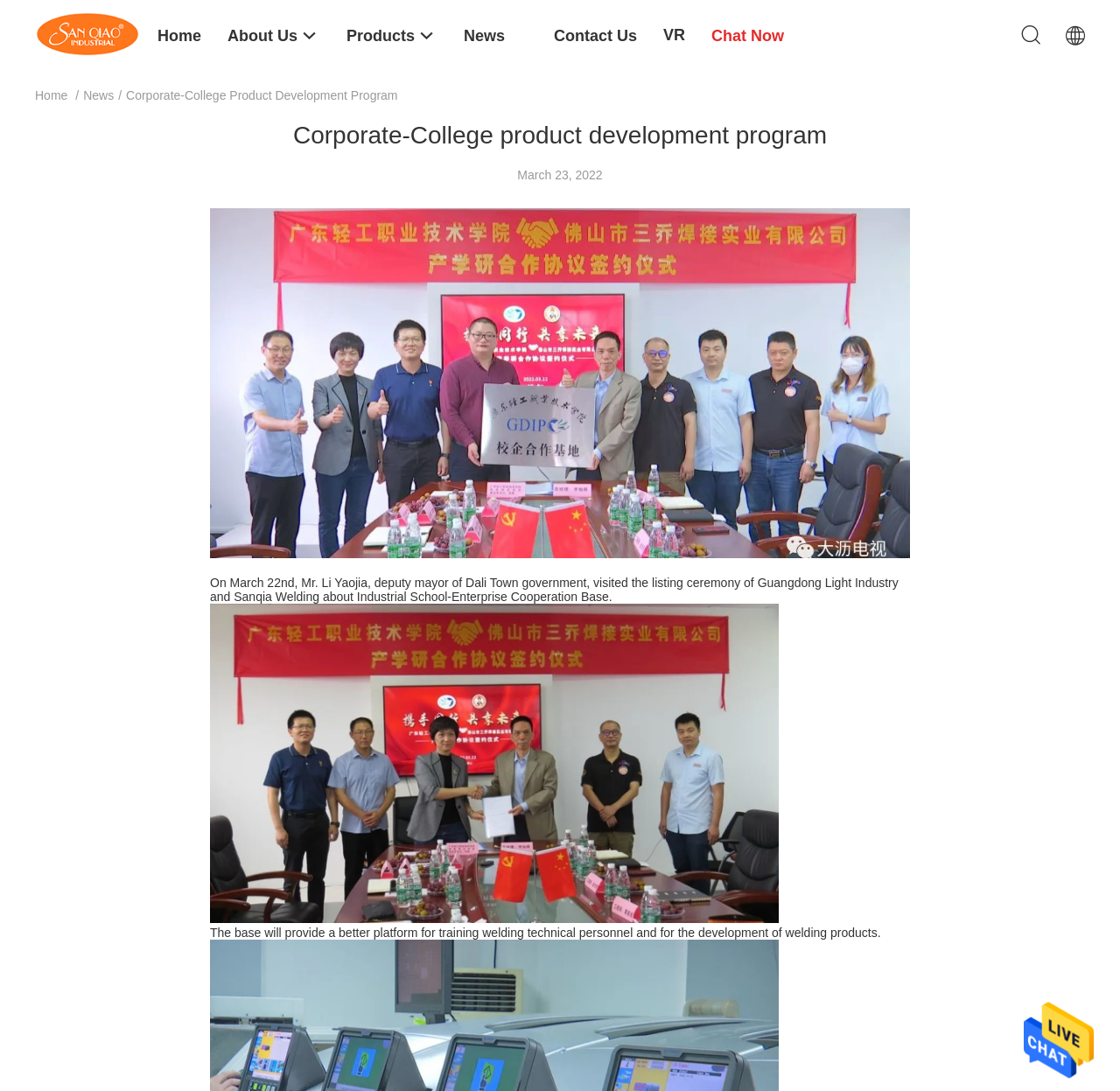Can you find and provide the title of the webpage?

Corporate-College product development program